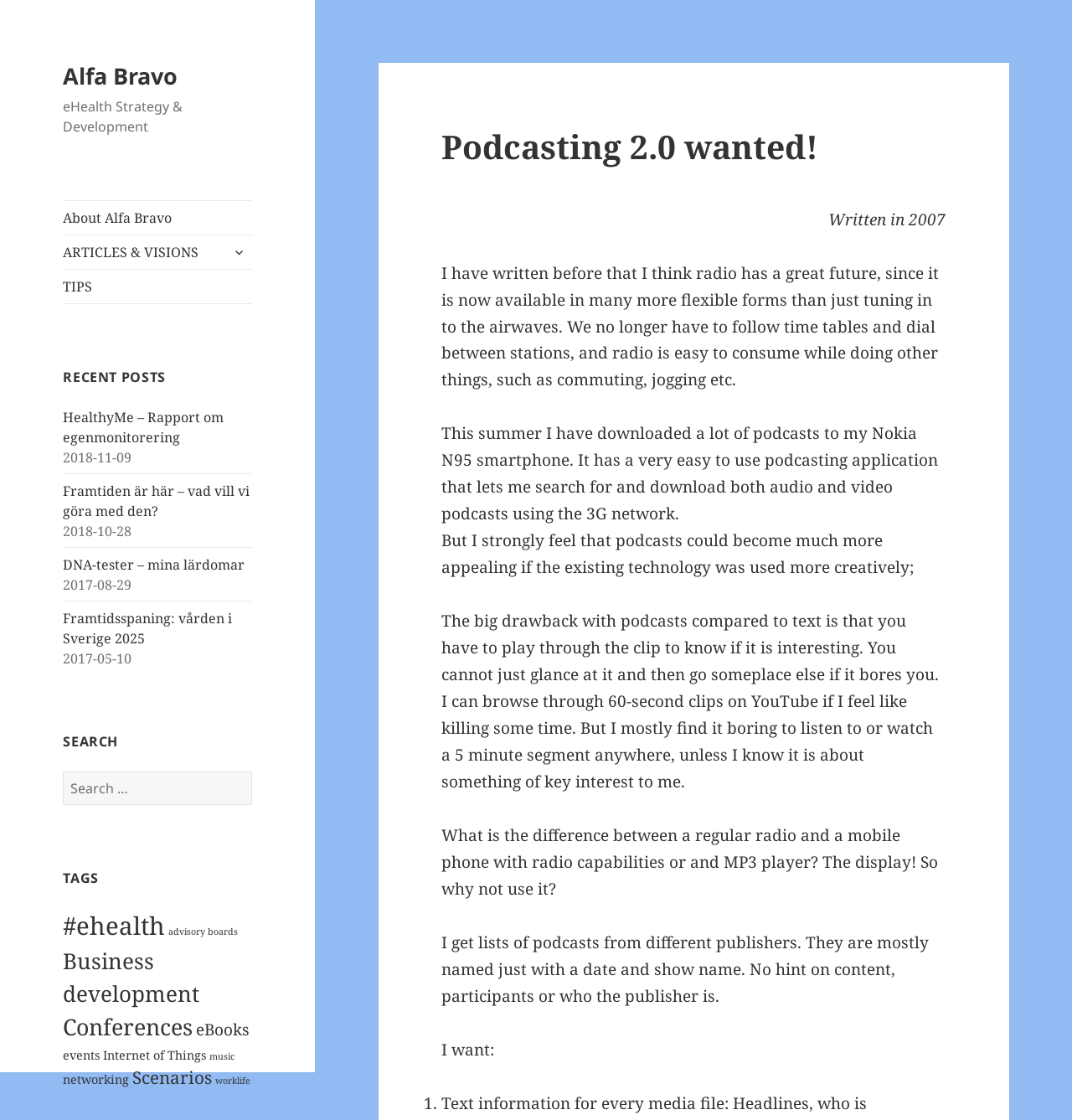Determine the bounding box coordinates for the clickable element required to fulfill the instruction: "Search for something". Provide the coordinates as four float numbers between 0 and 1, i.e., [left, top, right, bottom].

[0.059, 0.689, 0.235, 0.719]